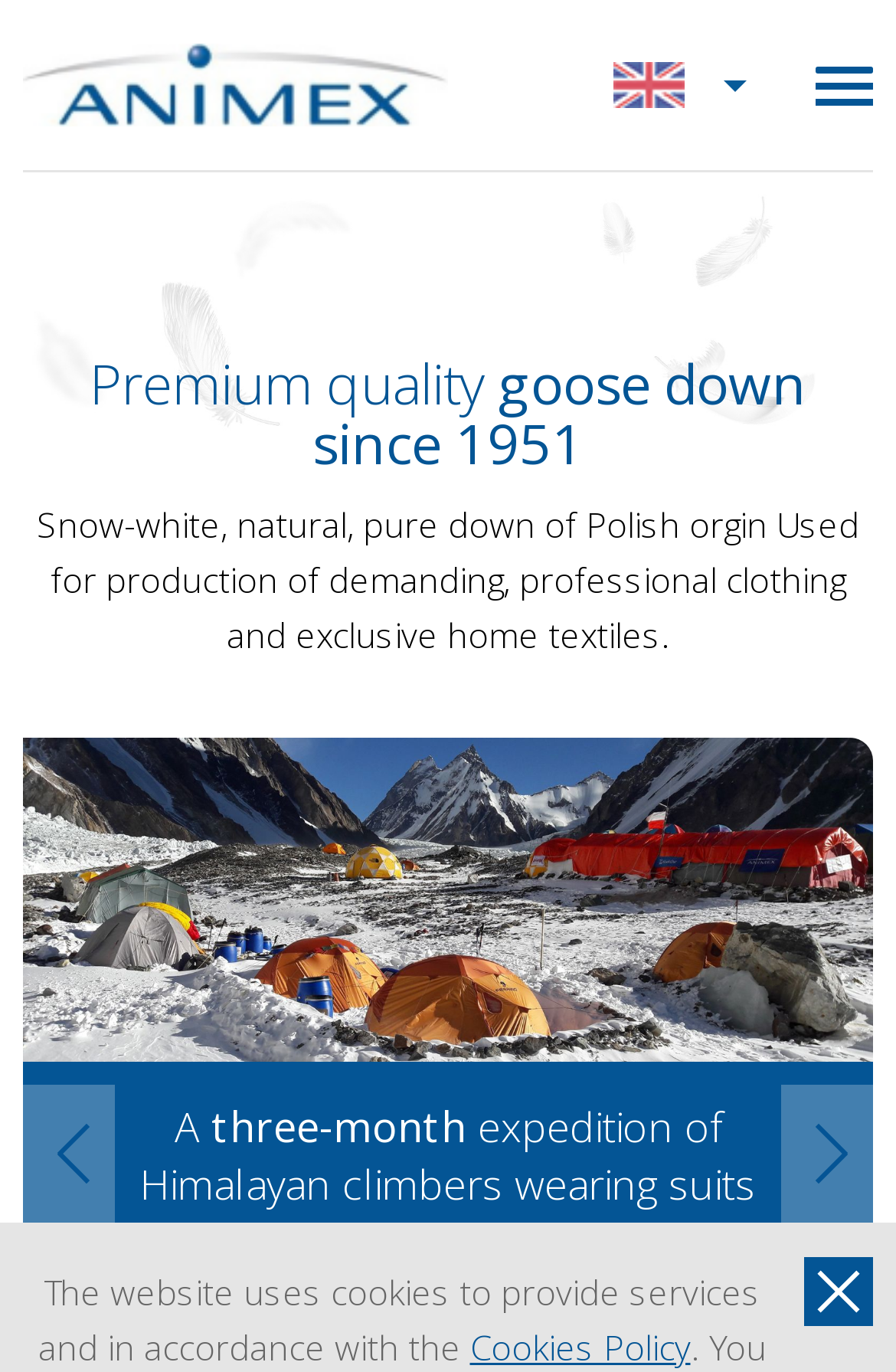Answer in one word or a short phrase: 
What language is the website in?

English